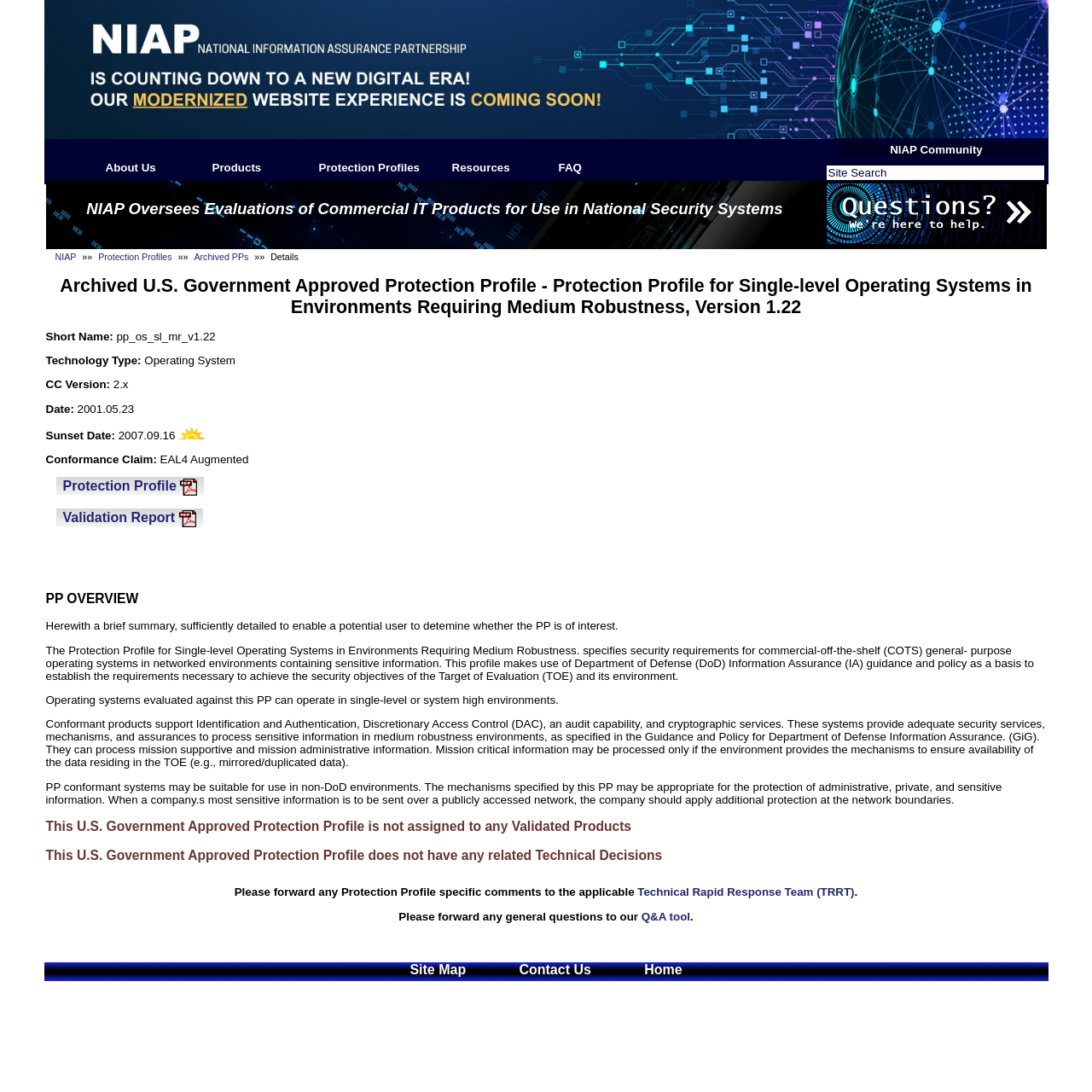Specify the bounding box coordinates of the area to click in order to follow the given instruction: "Click on the 'About Us' link."

[0.096, 0.147, 0.193, 0.159]